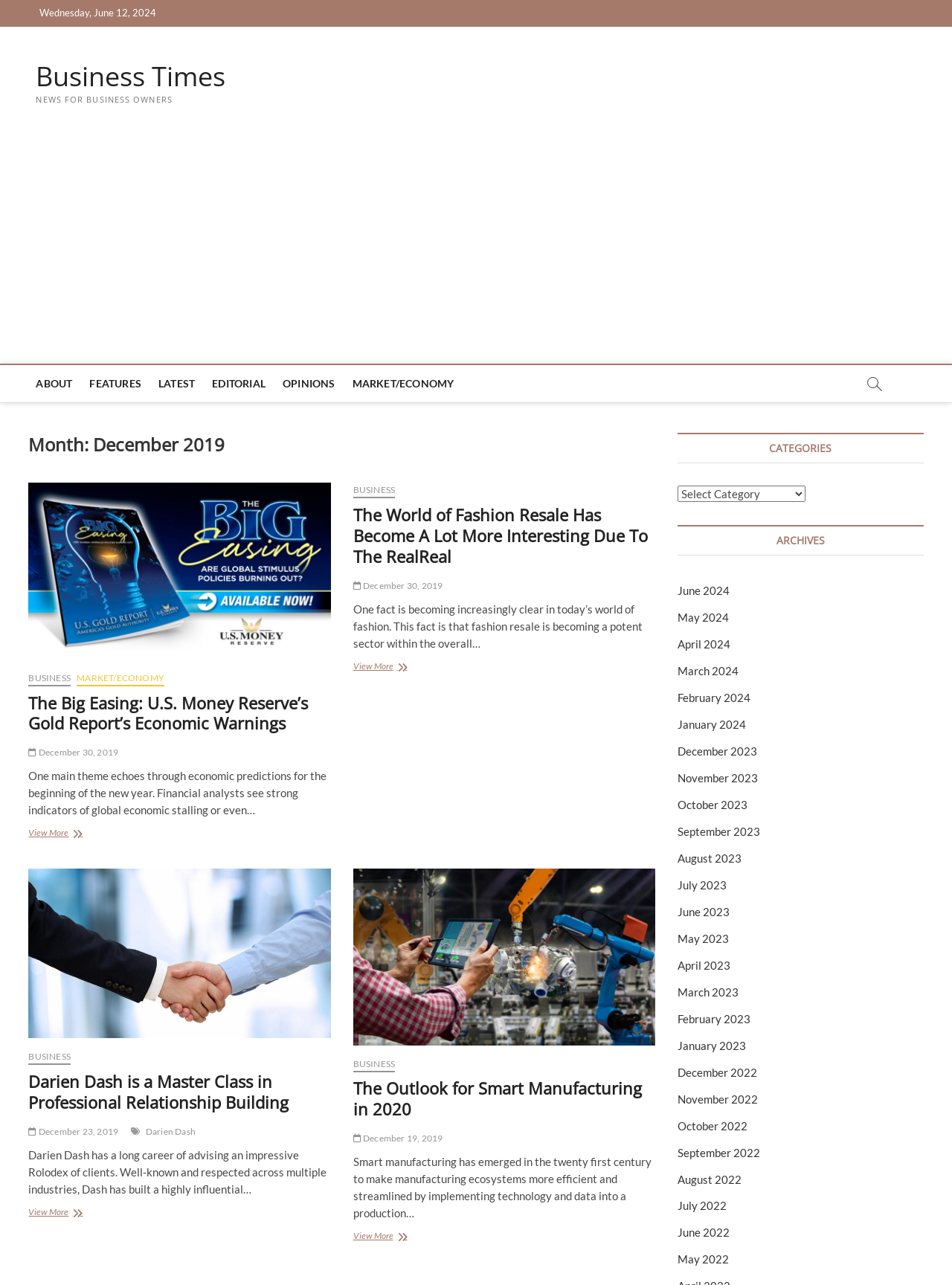Detail the features and information presented on the webpage.

The webpage is a news website with a focus on business news. At the top, there is a header section with the title "Business Times" and a navigation menu with links to various sections such as "ABOUT", "FEATURES", "LATEST", "EDITORIAL", "OPINIONS", and "MARKET/ECONOMY". Below the header, there is a section with a date "Wednesday, June 12, 2024" and a subheading "NEWS FOR BUSINESS OWNERS".

The main content of the webpage is divided into three columns. The left column contains a series of news articles, each with a heading, a brief summary, and a "View More" link. The articles are categorized under "BUSINESS" and have dates ranging from December 30, 2019, to December 23, 2019. The articles' summaries provide a brief overview of the topics, which include economic predictions, fashion resale, and professional relationship building.

The middle column appears to be empty, but it may contain an advertisement or a placeholder for future content.

The right column contains two sections: "CATEGORIES" and "ARCHIVES". The "CATEGORIES" section has a dropdown menu with various categories, while the "ARCHIVES" section lists links to news articles from previous months, dating back to June 2023.

There are also several images on the webpage, including a figure related to the article "Darien Dash is a Master Class in Professional Relationship Building" and another image related to the article "The Outlook for Smart Manufacturing in 2020".